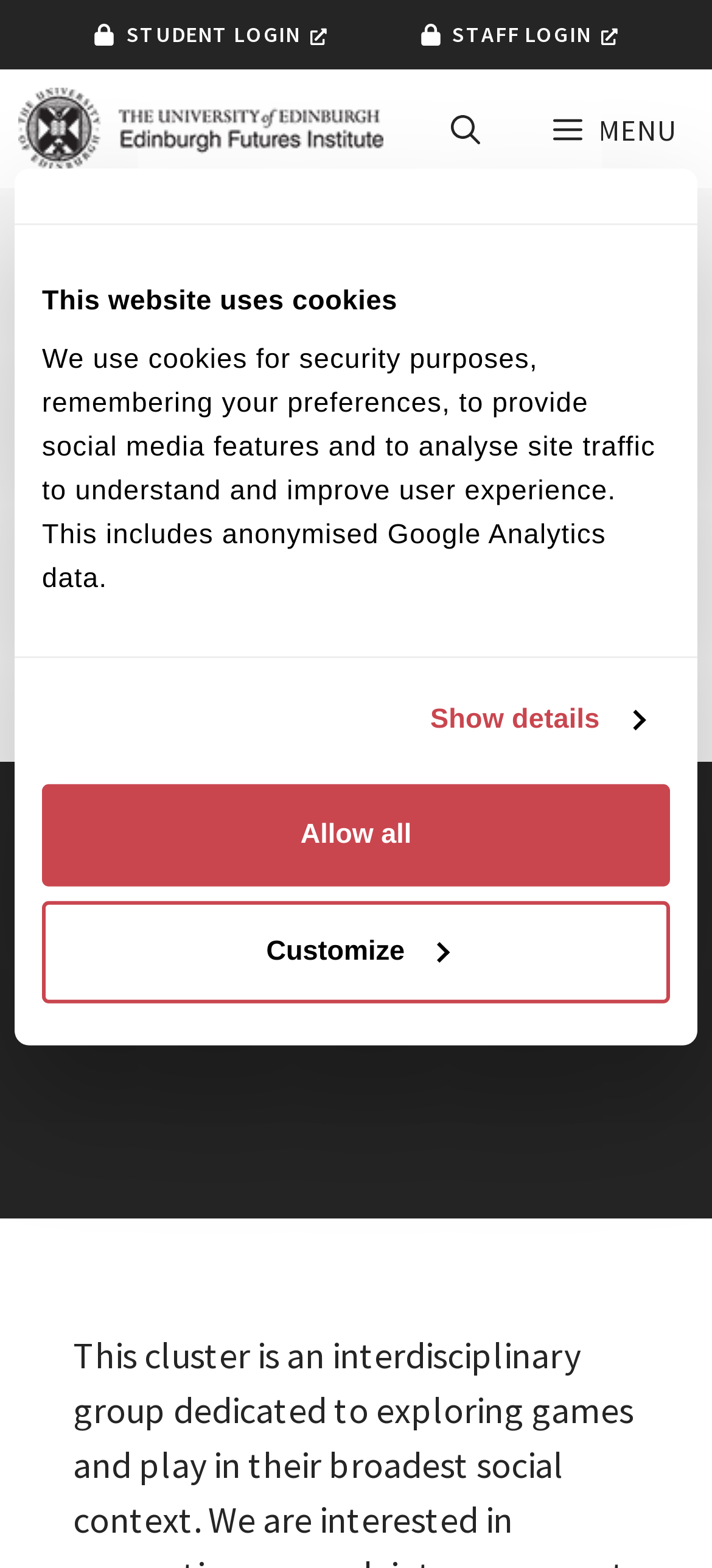Provide your answer in one word or a succinct phrase for the question: 
What is the name of the institute?

Edinburgh Futures Institute